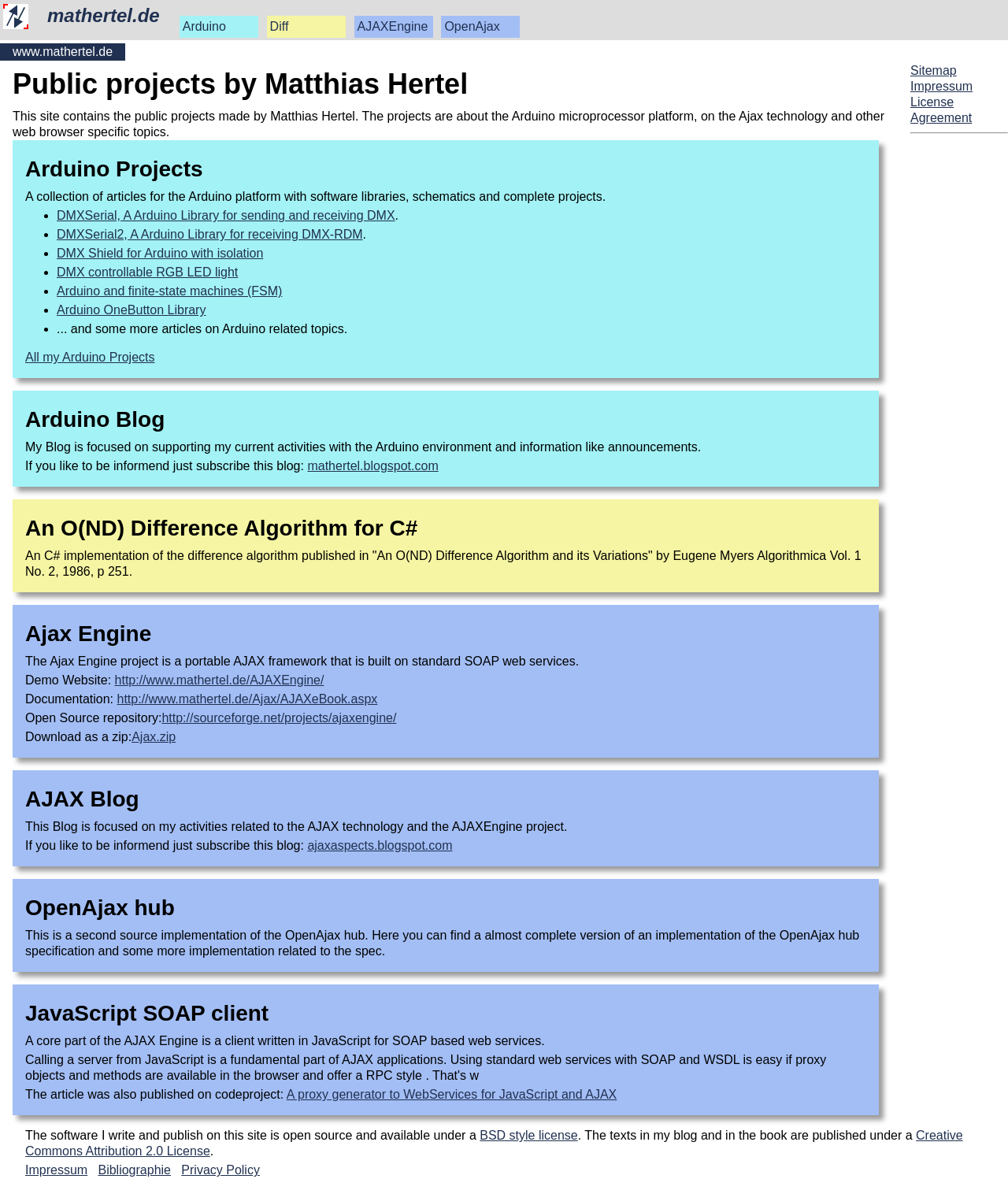Find the bounding box of the element with the following description: "www.mathertel.de". The coordinates must be four float numbers between 0 and 1, formatted as [left, top, right, bottom].

[0.0, 0.036, 0.124, 0.051]